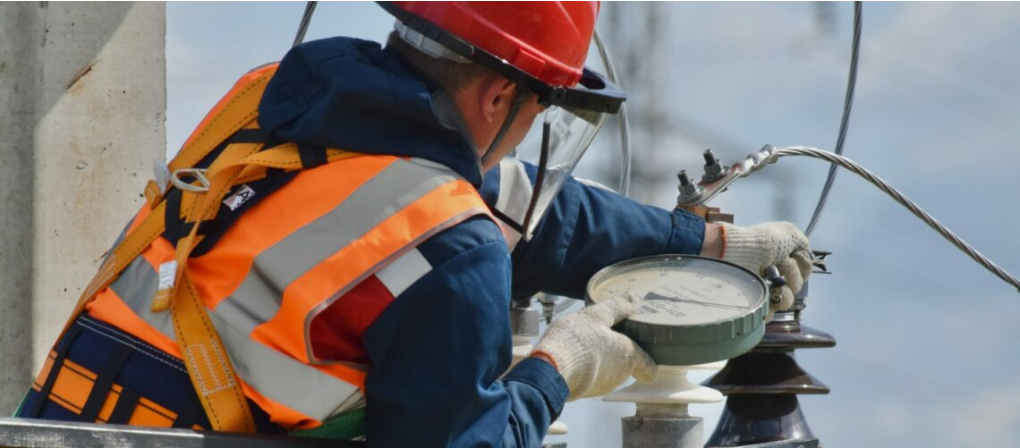Explain the image thoroughly, highlighting all key elements.

The image showcases a skilled electrician performing crucial tasks at a height, emphasizing the hands-on nature of high voltage careers that appeal to Gen Z. Dressed in safety gear, including a bright orange vest and a helmet, the worker carefully inspects or calibrates a measurement device, possibly a voltmeter, atop a utility pole. This scene highlights the blend of technical expertise and safety consciousness inherent in the electrician profession—a path often overshadowed by the allure of more glamorous tech jobs. The background suggests a power line environment, reinforcing the importance of electricians in maintaining essential infrastructure and working with energy solutions that contribute to modern society.